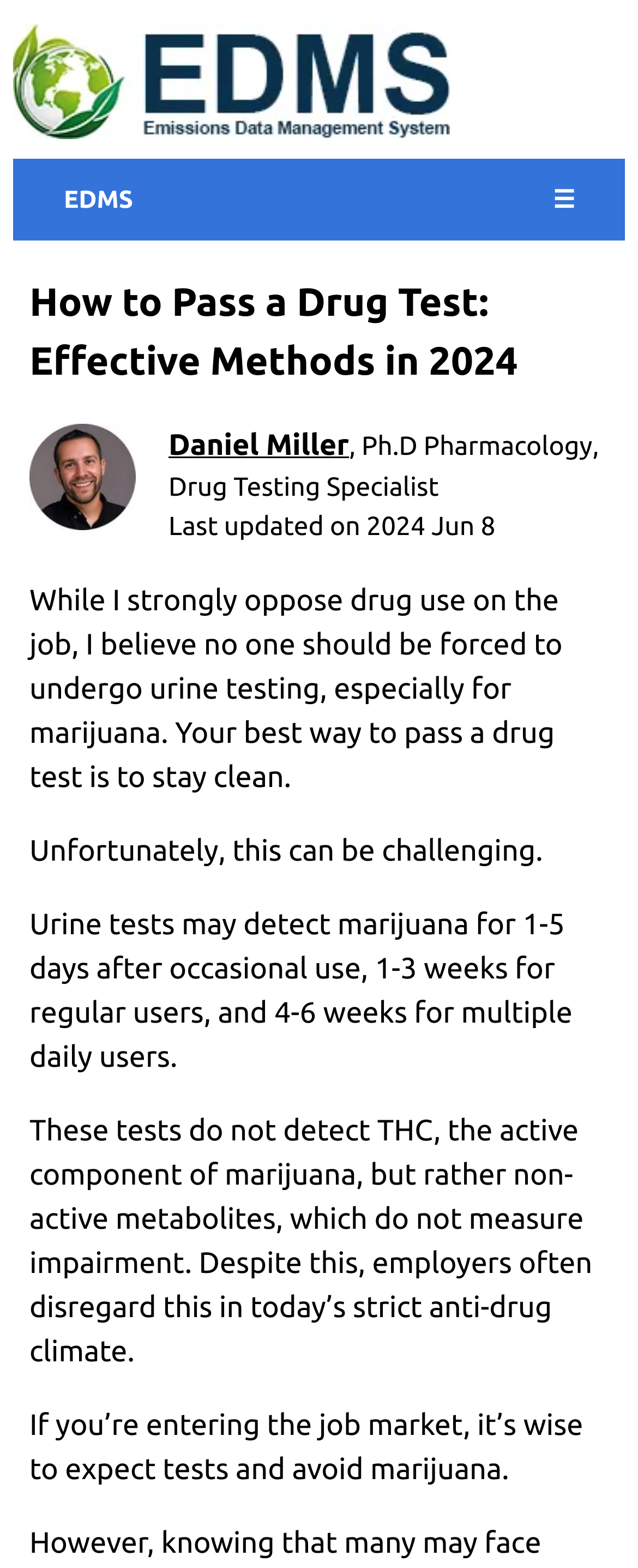Calculate the bounding box coordinates for the UI element based on the following description: "Daniel Miller". Ensure the coordinates are four float numbers between 0 and 1, i.e., [left, top, right, bottom].

[0.264, 0.273, 0.547, 0.294]